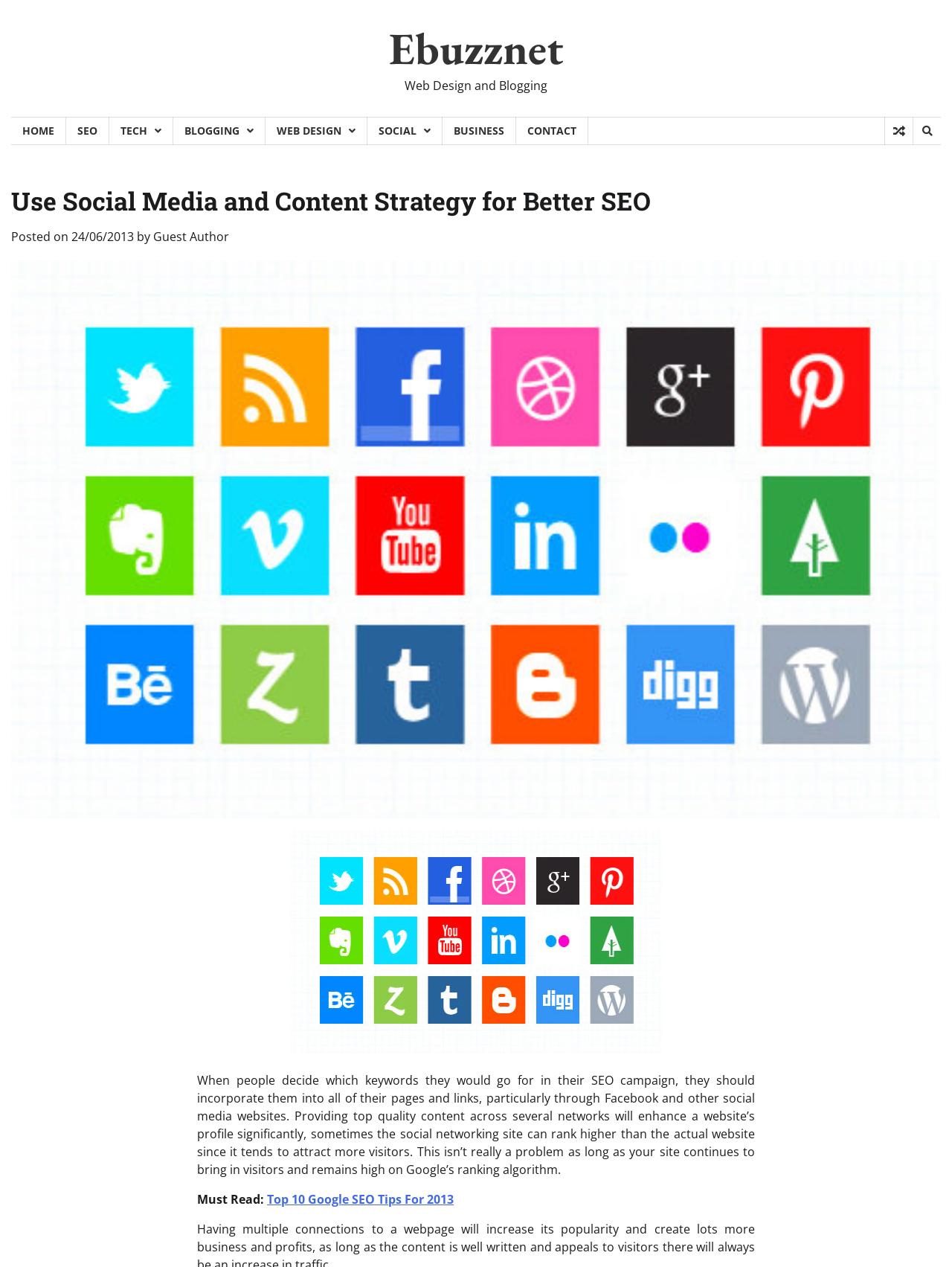Please determine the bounding box coordinates, formatted as (top-left x, top-left y, bottom-right x, bottom-right y), with all values as floating point numbers between 0 and 1. Identify the bounding box of the region described as: HOME

[0.012, 0.092, 0.07, 0.114]